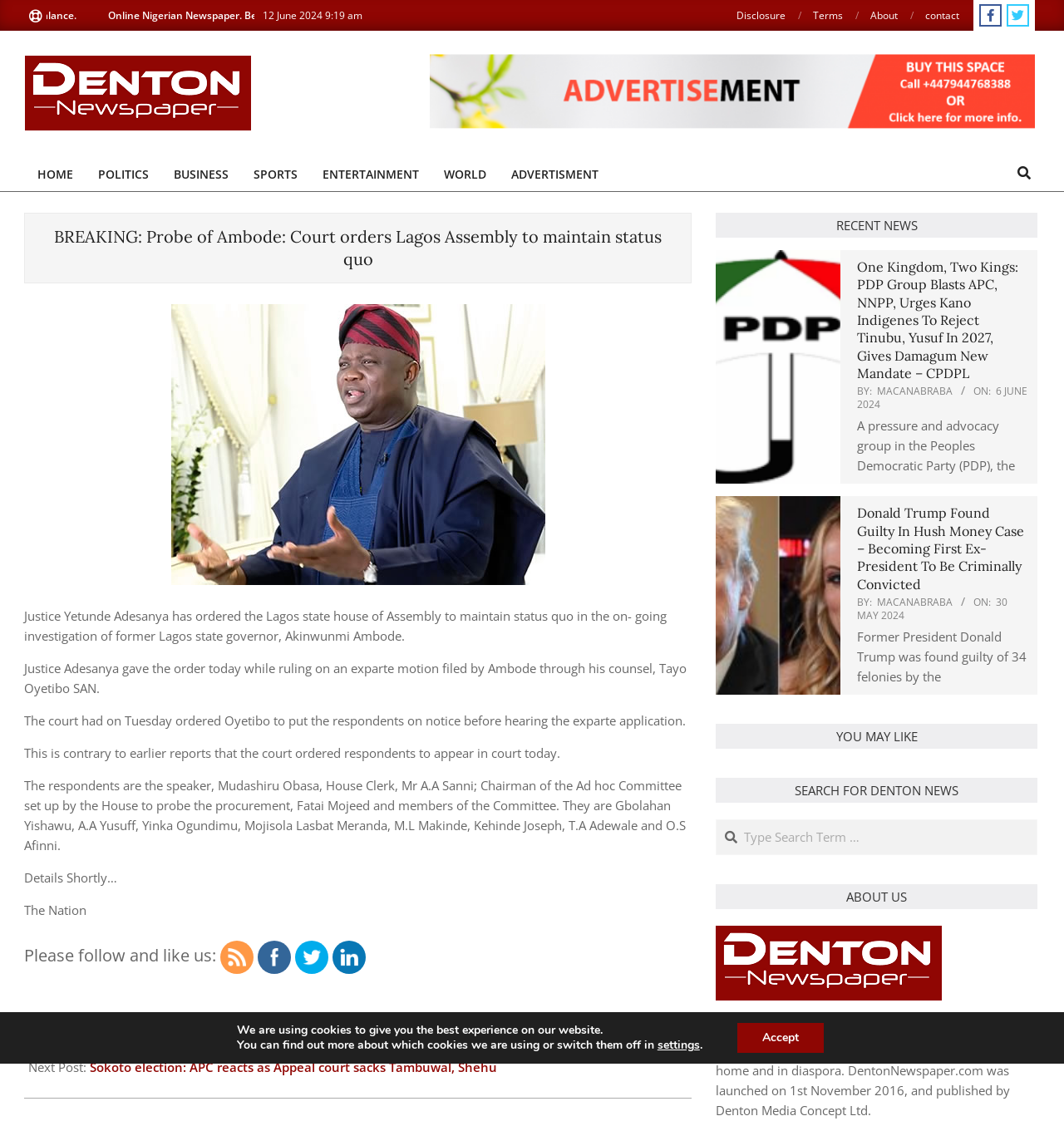Please identify the bounding box coordinates of the element that needs to be clicked to perform the following instruction: "Follow Denton News Online on Facebook".

[0.242, 0.839, 0.273, 0.869]